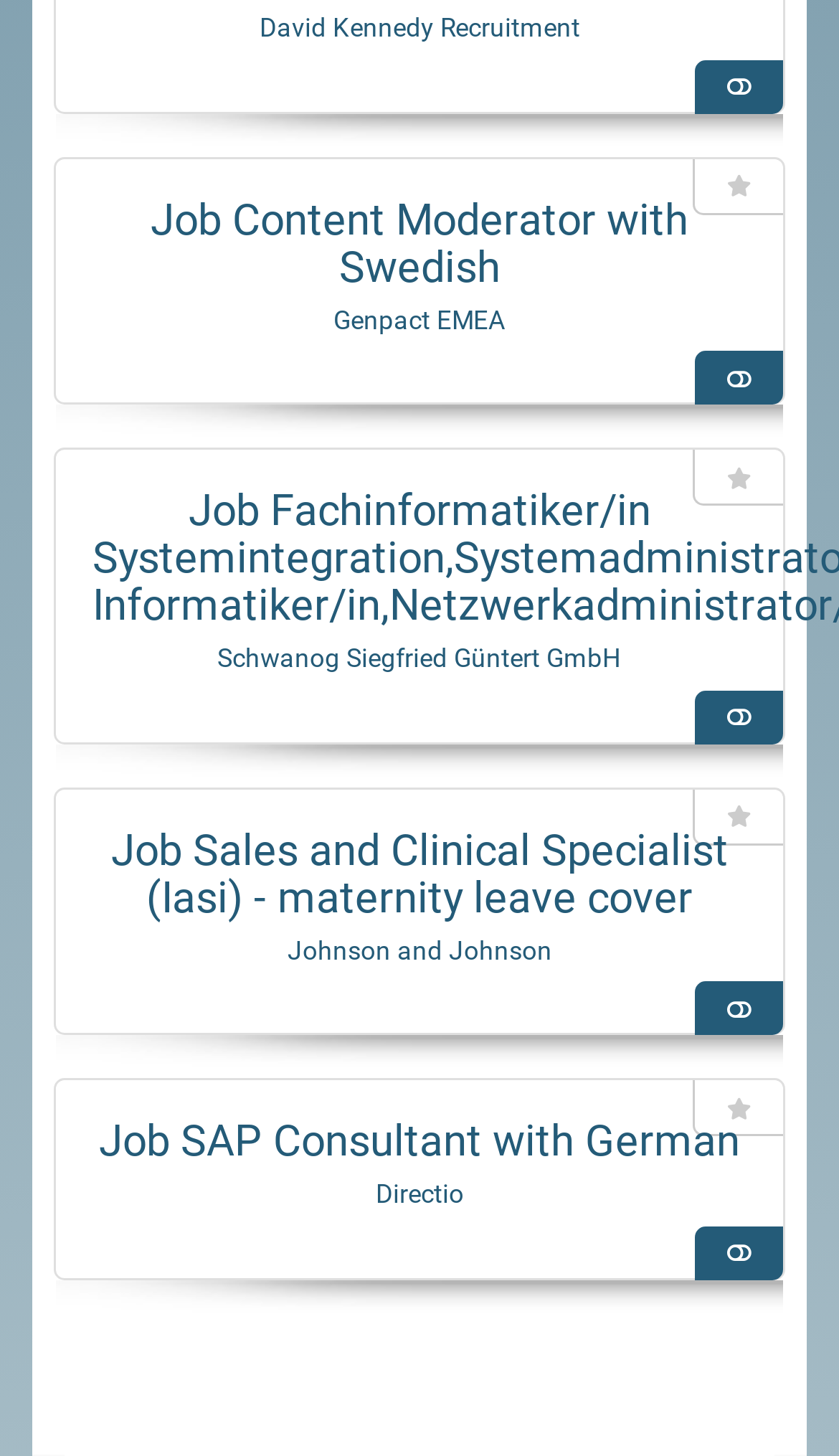Locate the bounding box coordinates of the clickable region to complete the following instruction: "Explore the job details of 'Job SAP Consultant with German'."

[0.118, 0.766, 0.882, 0.801]